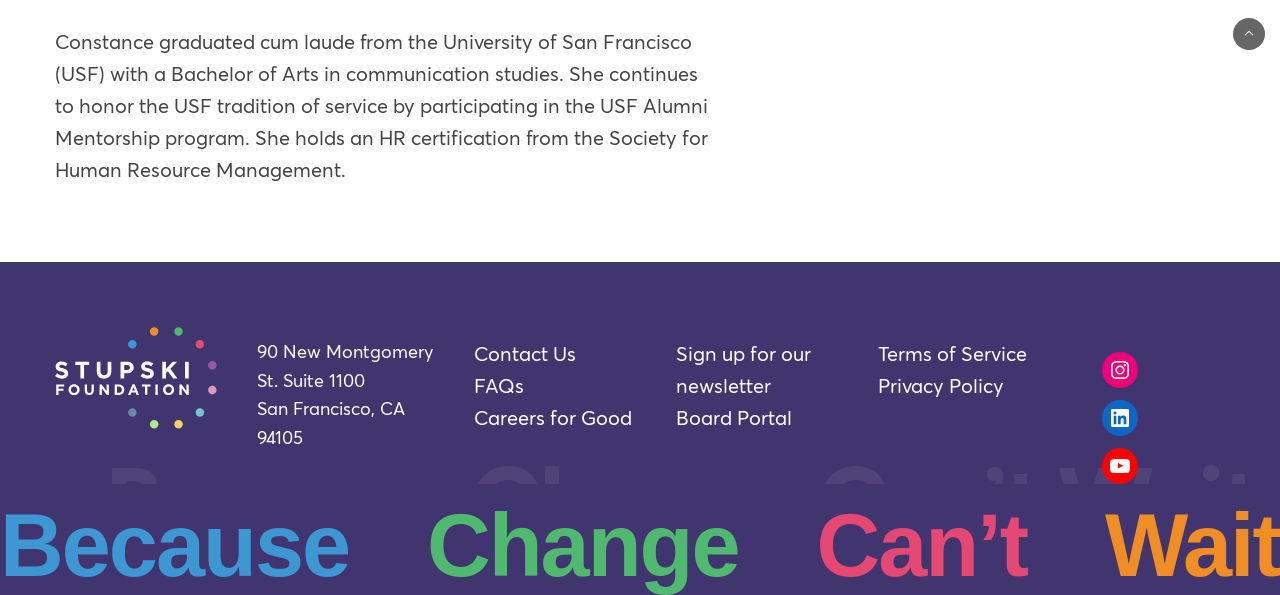Please specify the bounding box coordinates of the area that should be clicked to accomplish the following instruction: "visit Stupski Foundation website". The coordinates should consist of four float numbers between 0 and 1, i.e., [left, top, right, bottom].

[0.043, 0.619, 0.169, 0.649]